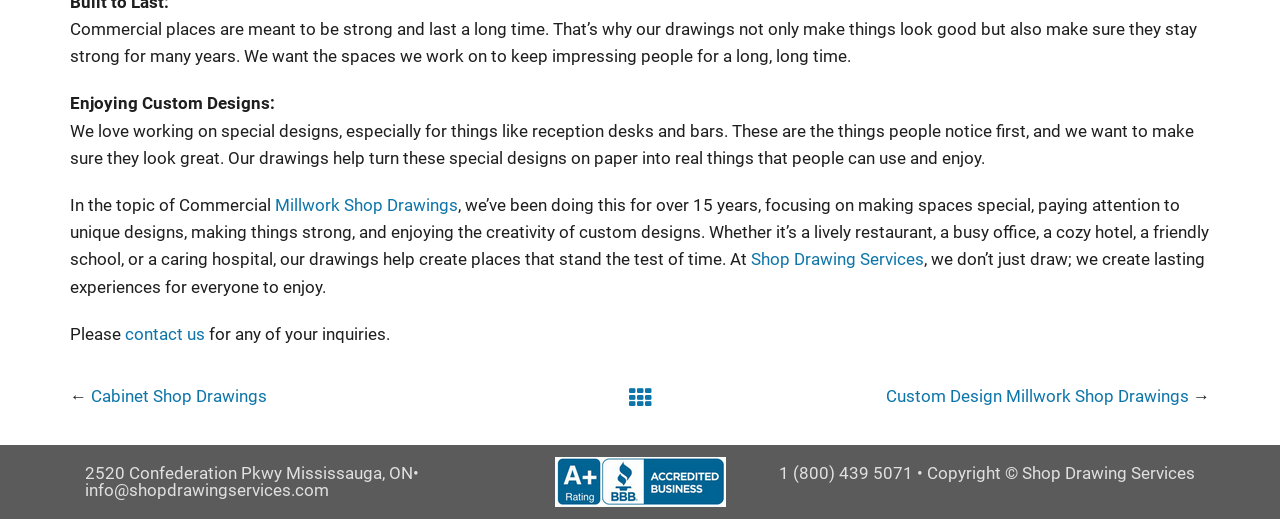How can one contact the company?
From the image, respond using a single word or phrase.

Through contact us link